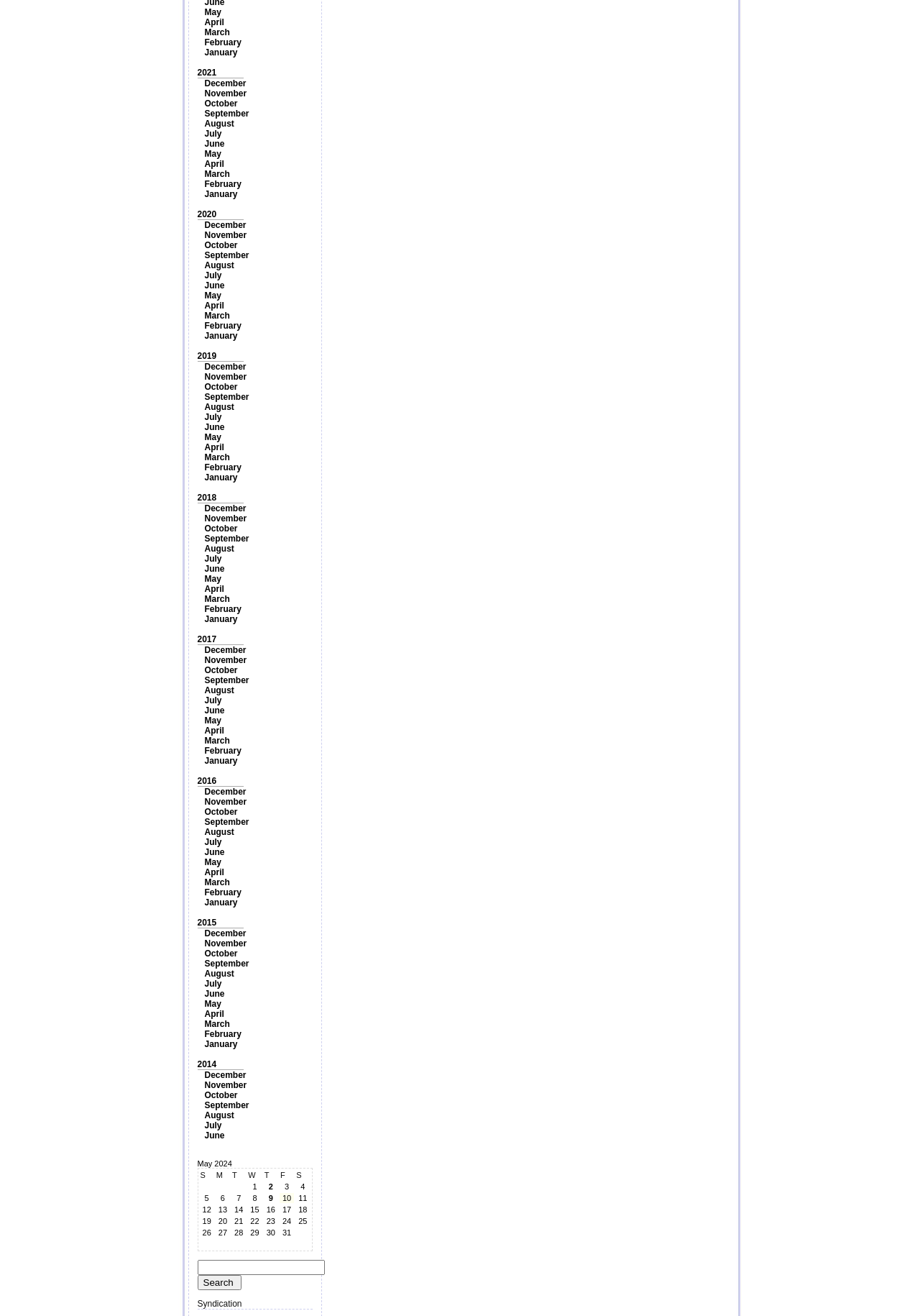Using the element description: "name="Submit" value="Search"", determine the bounding box coordinates. The coordinates should be in the format [left, top, right, bottom], with values between 0 and 1.

[0.214, 0.969, 0.263, 0.98]